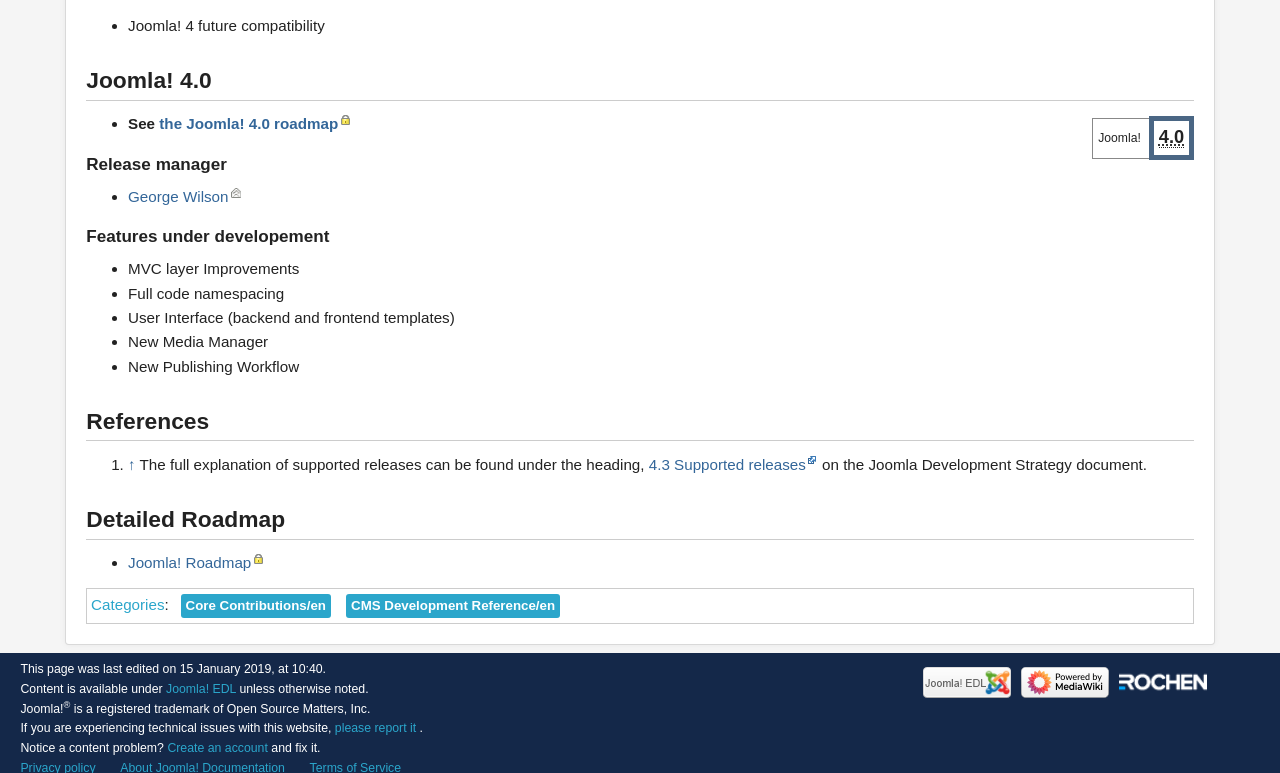What is the latest stable version of Joomla?
Refer to the image and answer the question using a single word or phrase.

4.4.4 and 3.10.12